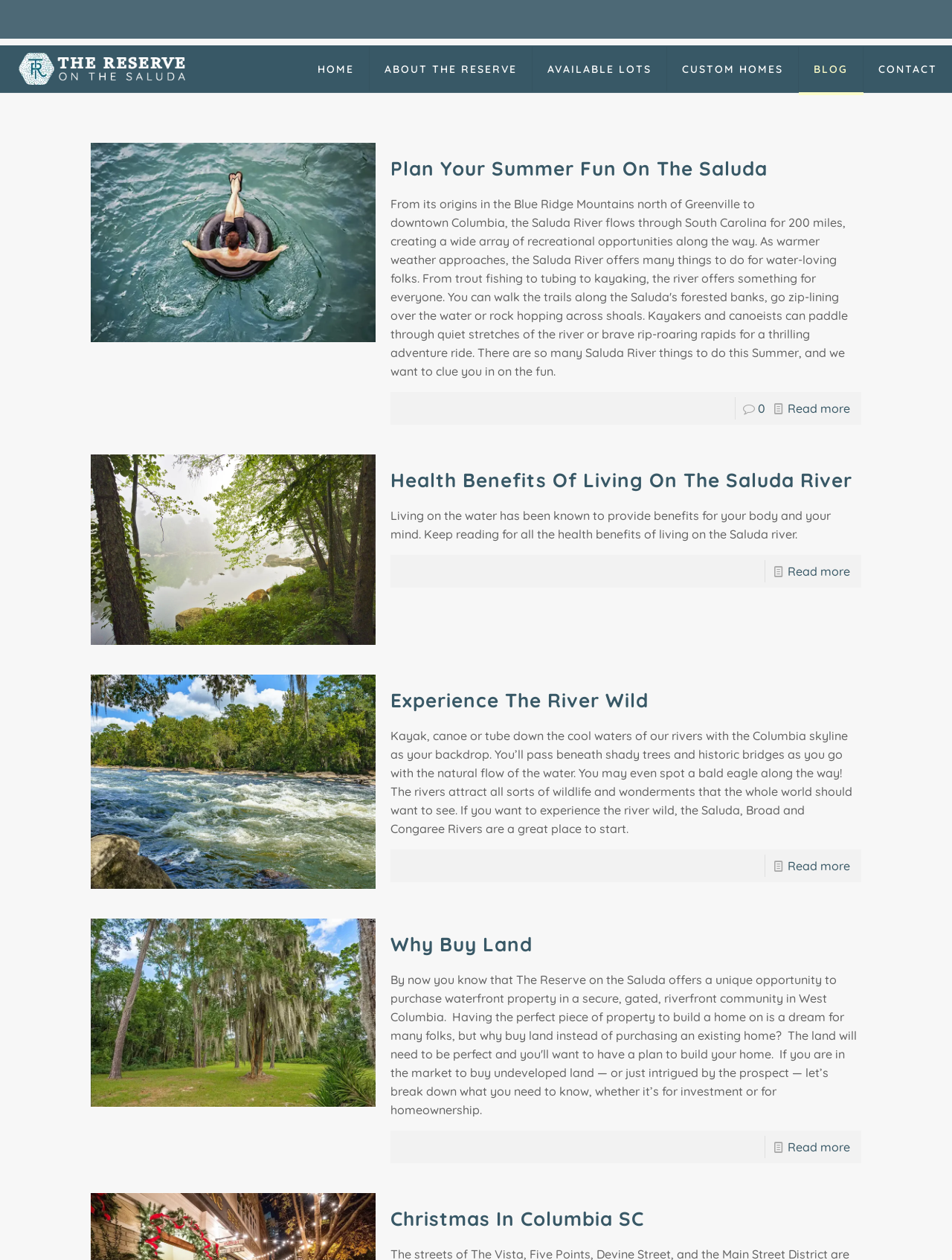Write an elaborate caption that captures the essence of the webpage.

The webpage is a blog page for "The Reserve On The Saluda Neighborhood". At the top left corner, there is a white logo of "Reserve-on-the-Saluda" with a link to the homepage. Next to the logo, there is a navigation menu with links to "HOME", "ABOUT THE RESERVE", "AVAILABLE LOTS", "CUSTOM HOMES", "BLOG", and "CONTACT".

Below the navigation menu, there are four articles or blog posts. The first article is about "Saluida-Things-To-Do-This-Summer" with an image and a heading "Plan Your Summer Fun On The Saluda". There is a link to read more about the article. Below the heading, there is a link to the article with the number of comments, which is zero.

The second article is about "Health Benefits To Living On The Saluda River" with an image and a heading "Health Benefits Of Living On The Saluda River". There is a brief summary of the article, mentioning the benefits of living on the water for one's body and mind. There is a link to read more about the article.

The third article is about "Experience The River Wild" with an image and a heading "Experience The River Wild". There is a brief summary of the article, describing the experience of kayaking, canoeing, or tubing down the Saluda River. There is a link to read more about the article.

The fourth article is about "Riverfront Lots Columbia" with an image and a heading "Why Buy Land". There is a link to read more about the article. Below this article, there is another heading "Christmas In Columbia SC" with a link to the article.

At the bottom right corner of the page, there is a link to go back to the top of the page.